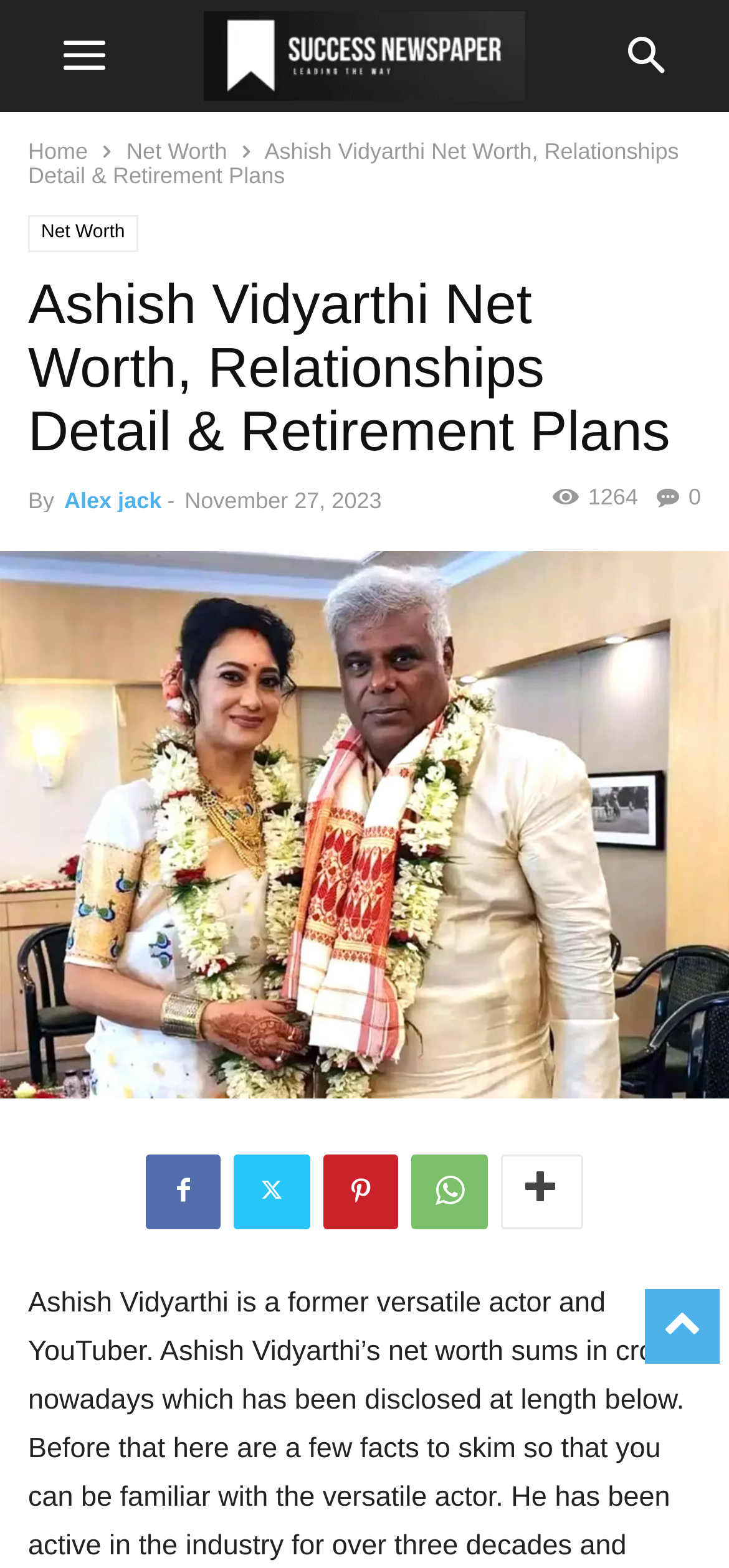Provide a one-word or brief phrase answer to the question:
What is the name of the website?

Successnewspaper